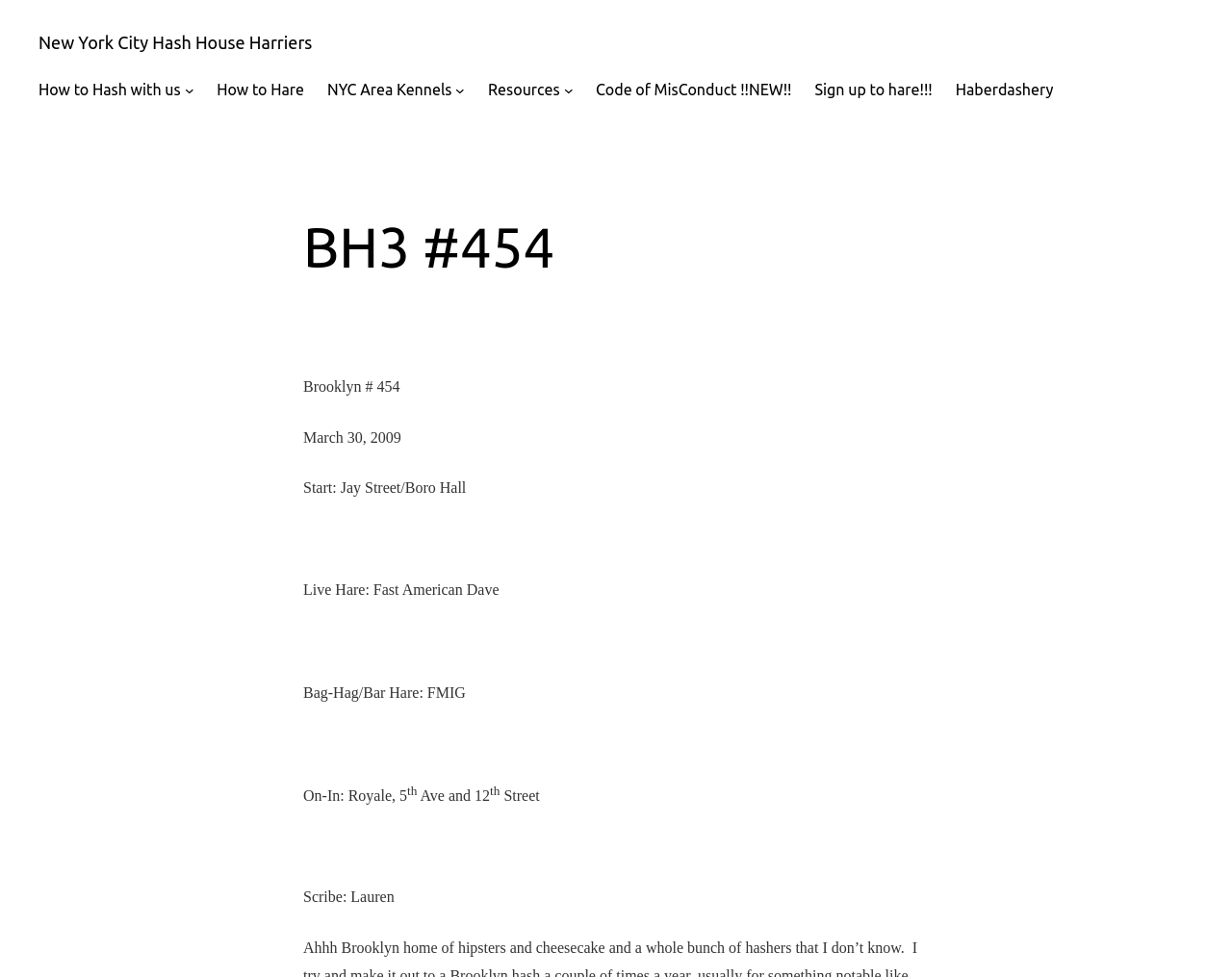Who is the Live Hare?
Analyze the screenshot and provide a detailed answer to the question.

I found the answer by looking at the StaticText element with the text 'Live Hare: Fast American Dave'.